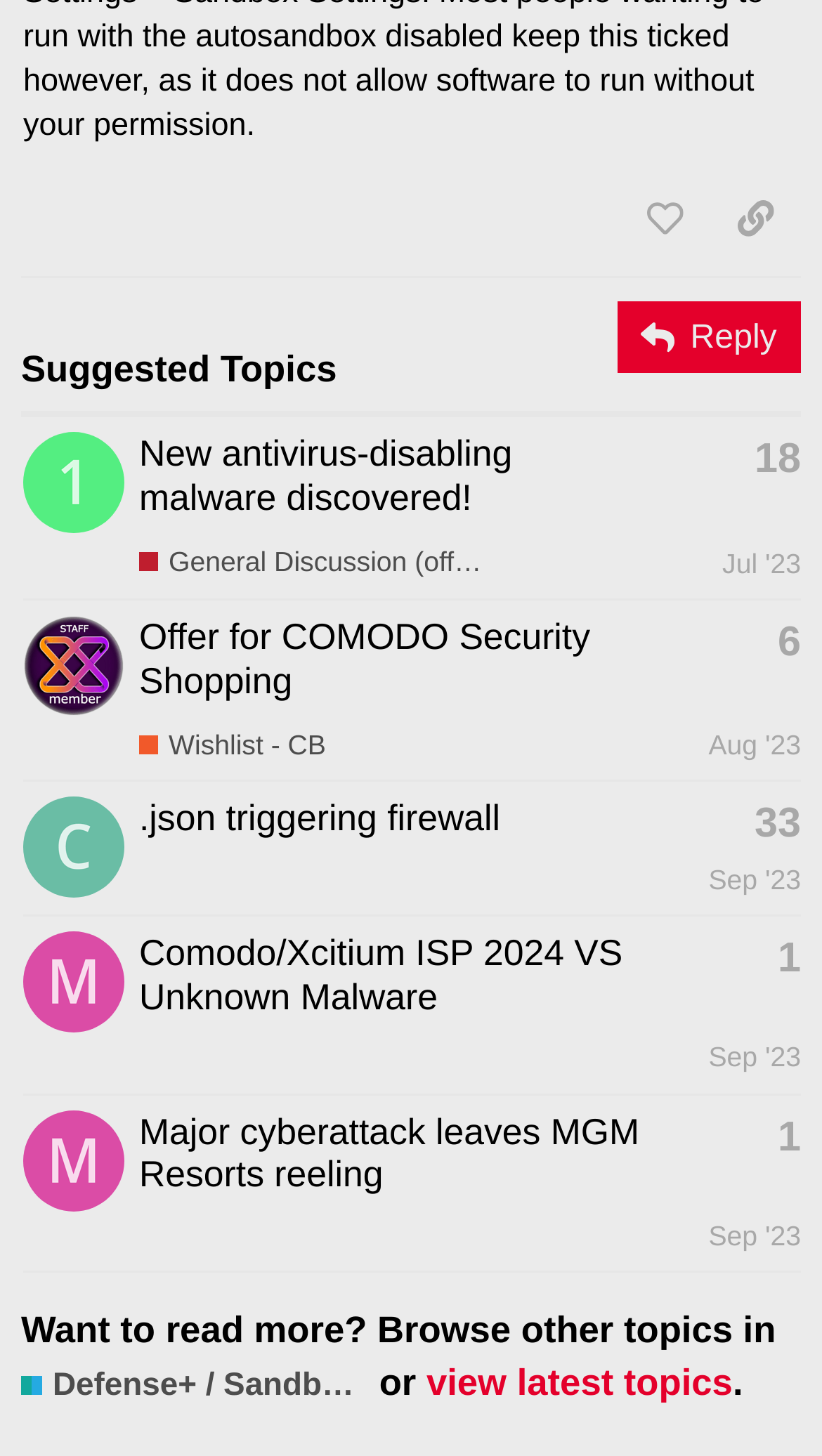Can you pinpoint the bounding box coordinates for the clickable element required for this instruction: "View topic '1807 New antivirus-disabling malware discovered!' "? The coordinates should be four float numbers between 0 and 1, i.e., [left, top, right, bottom].

[0.027, 0.285, 0.974, 0.412]